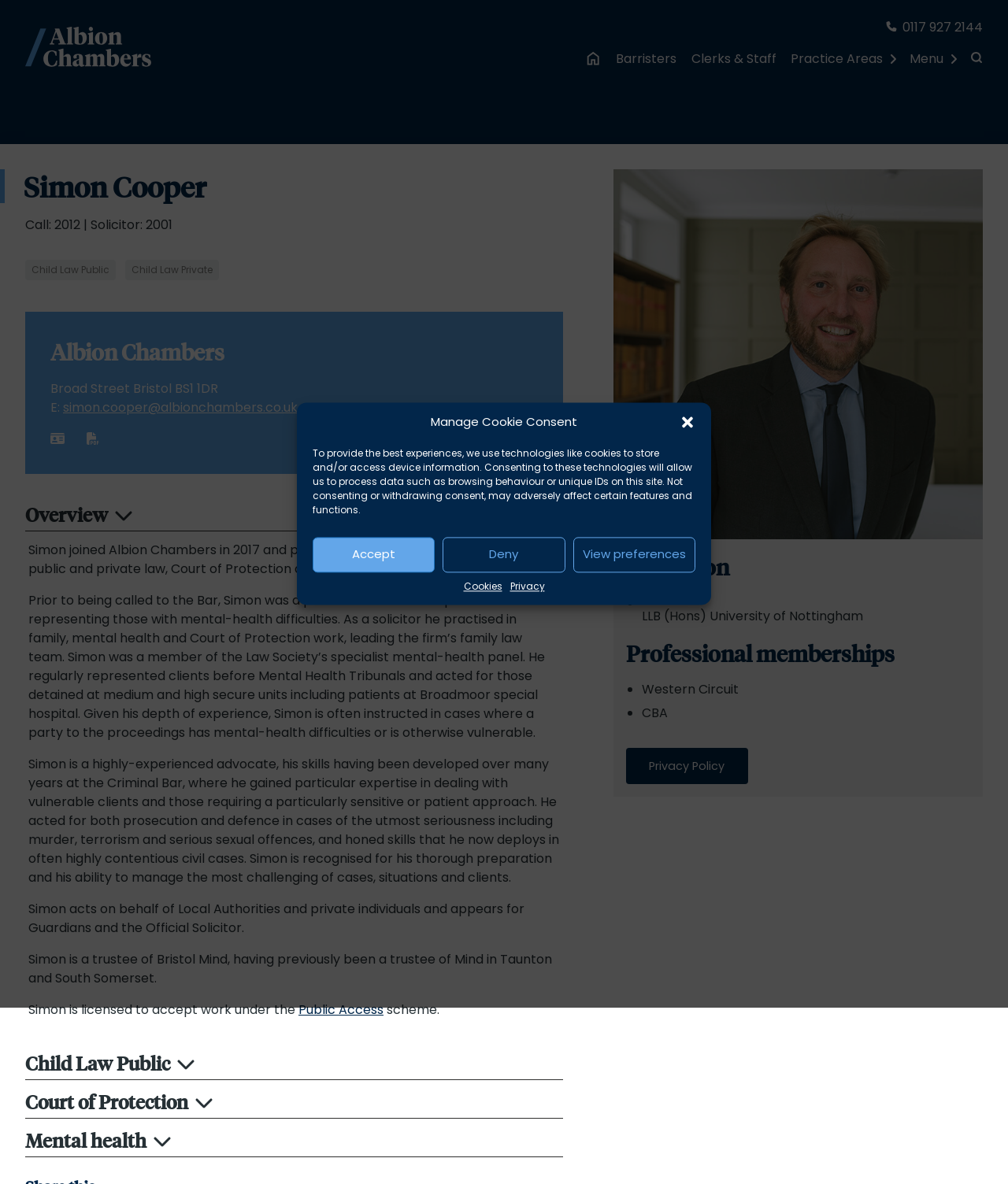Using the information in the image, give a comprehensive answer to the question: 
What is the link to Simon Cooper's email address?

The webpage provides a link to Simon Cooper's email address, which is simon.cooper@albionchambers.co.uk, located below the heading 'Albion Chambers'.